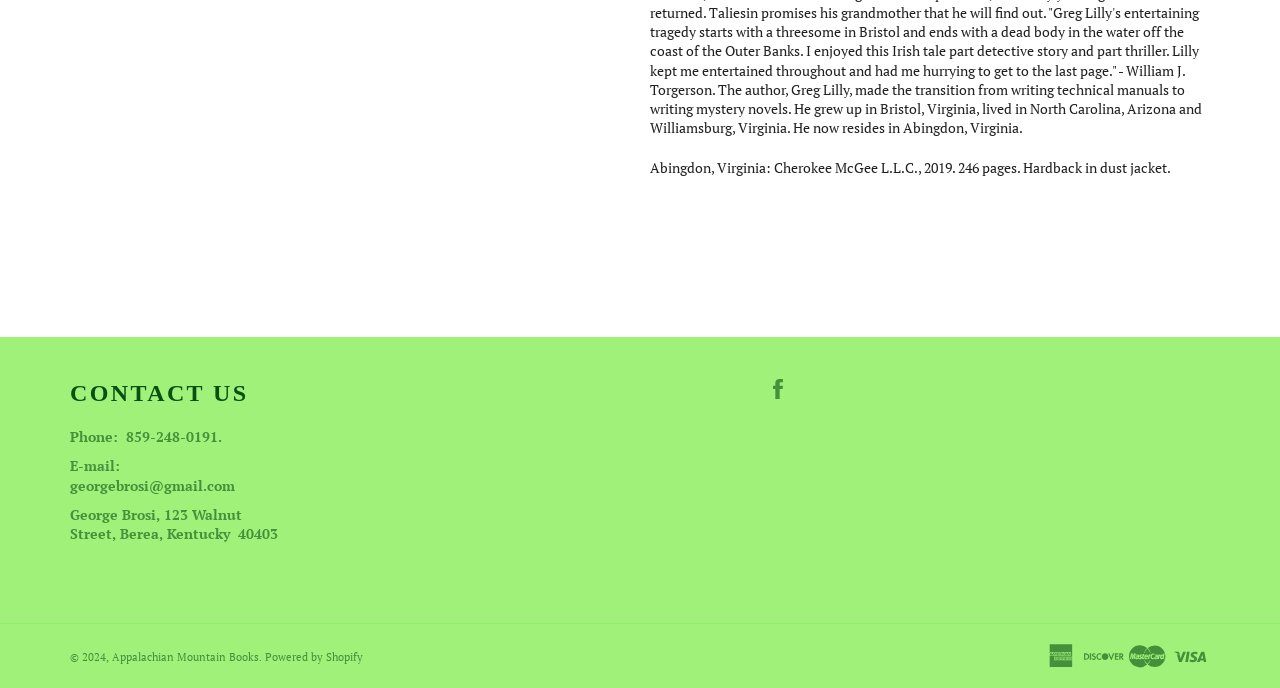Find the bounding box coordinates for the HTML element described as: "Powered by Shopify". The coordinates should consist of four float values between 0 and 1, i.e., [left, top, right, bottom].

[0.207, 0.943, 0.284, 0.965]